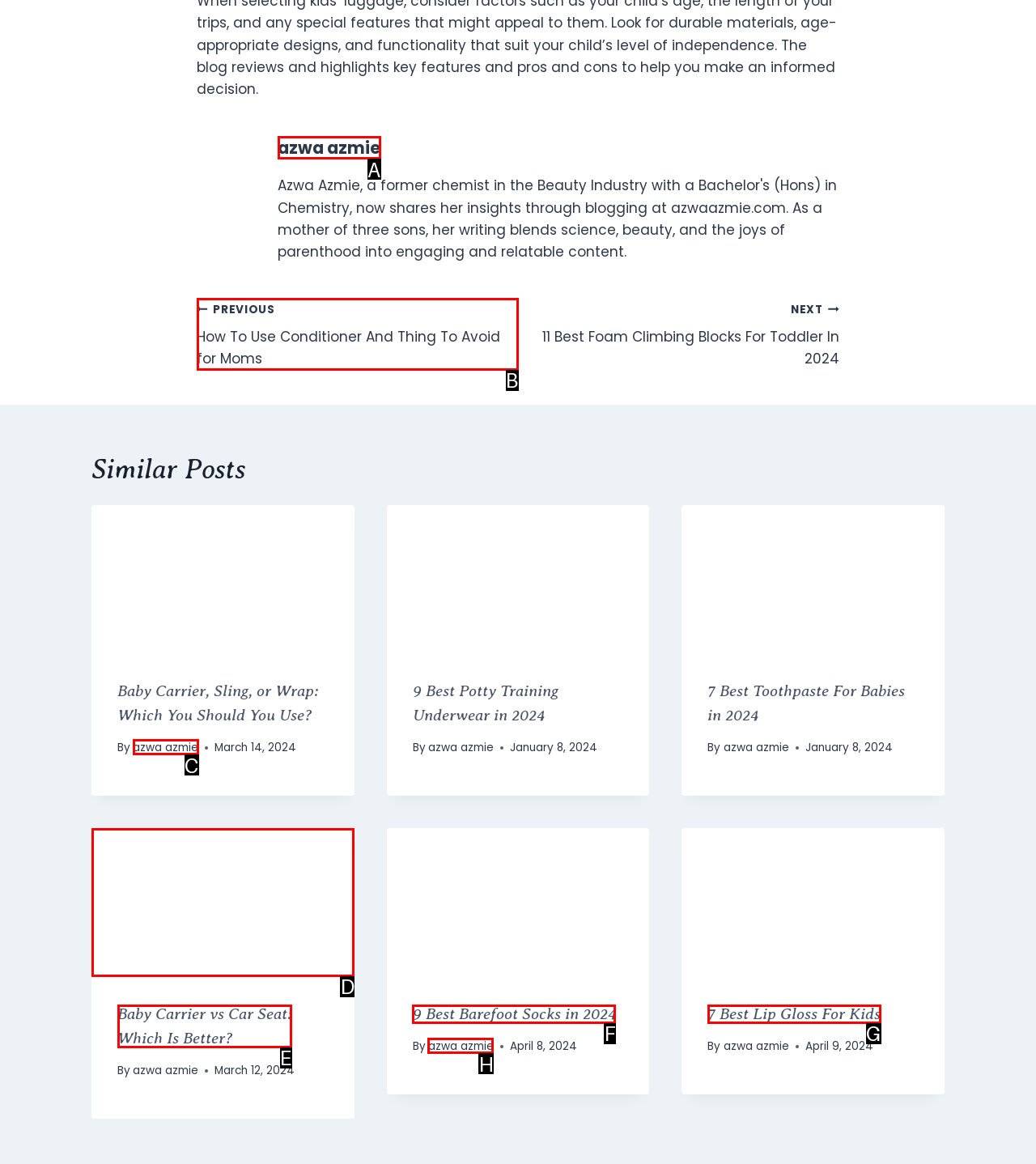Determine which HTML element to click for this task: click on the 'PREVIOUS How To Use Conditioner And Thing To Avoid for Moms' link Provide the letter of the selected choice.

B